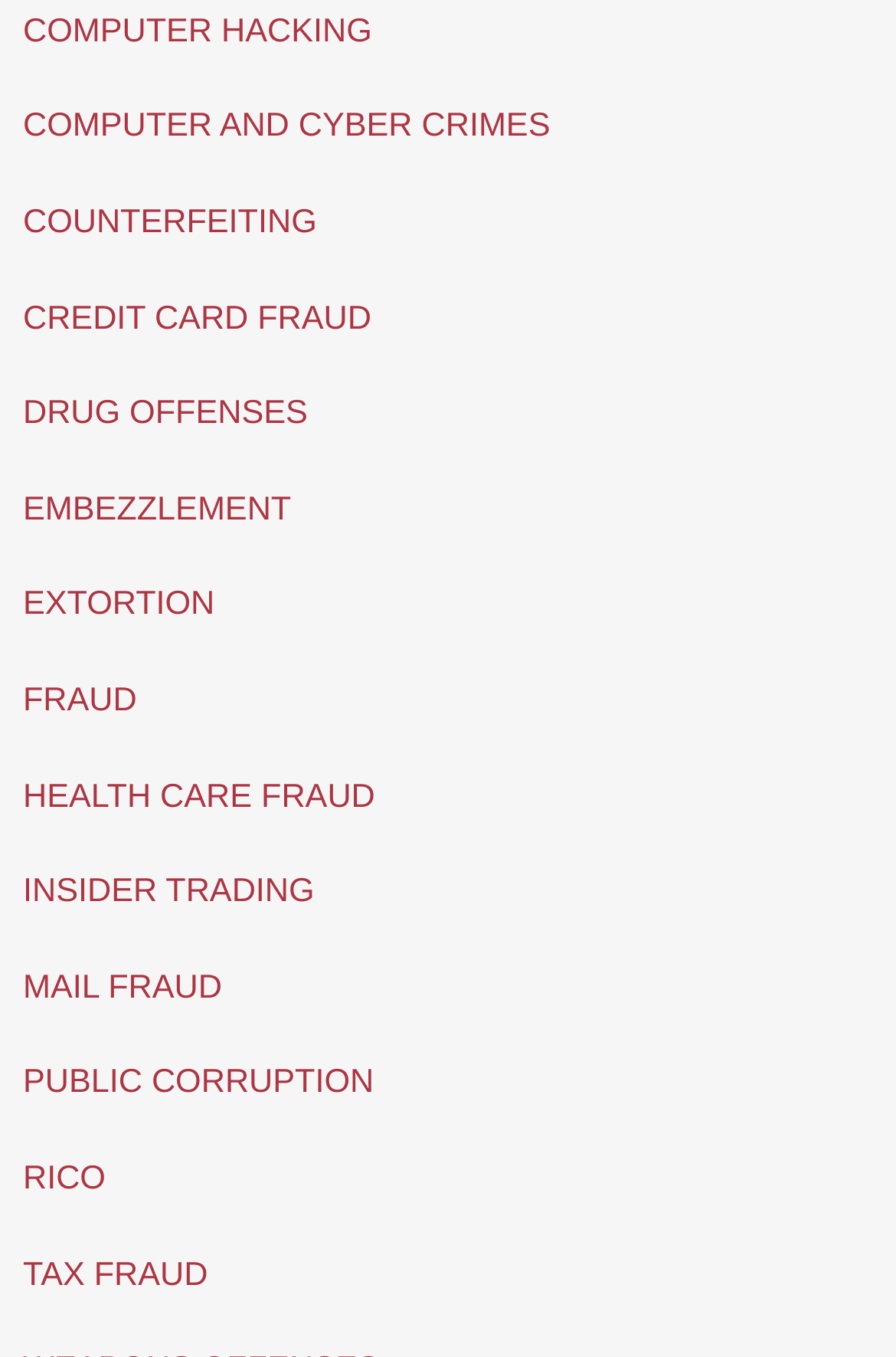Could you highlight the region that needs to be clicked to execute the instruction: "View Calendar"?

None